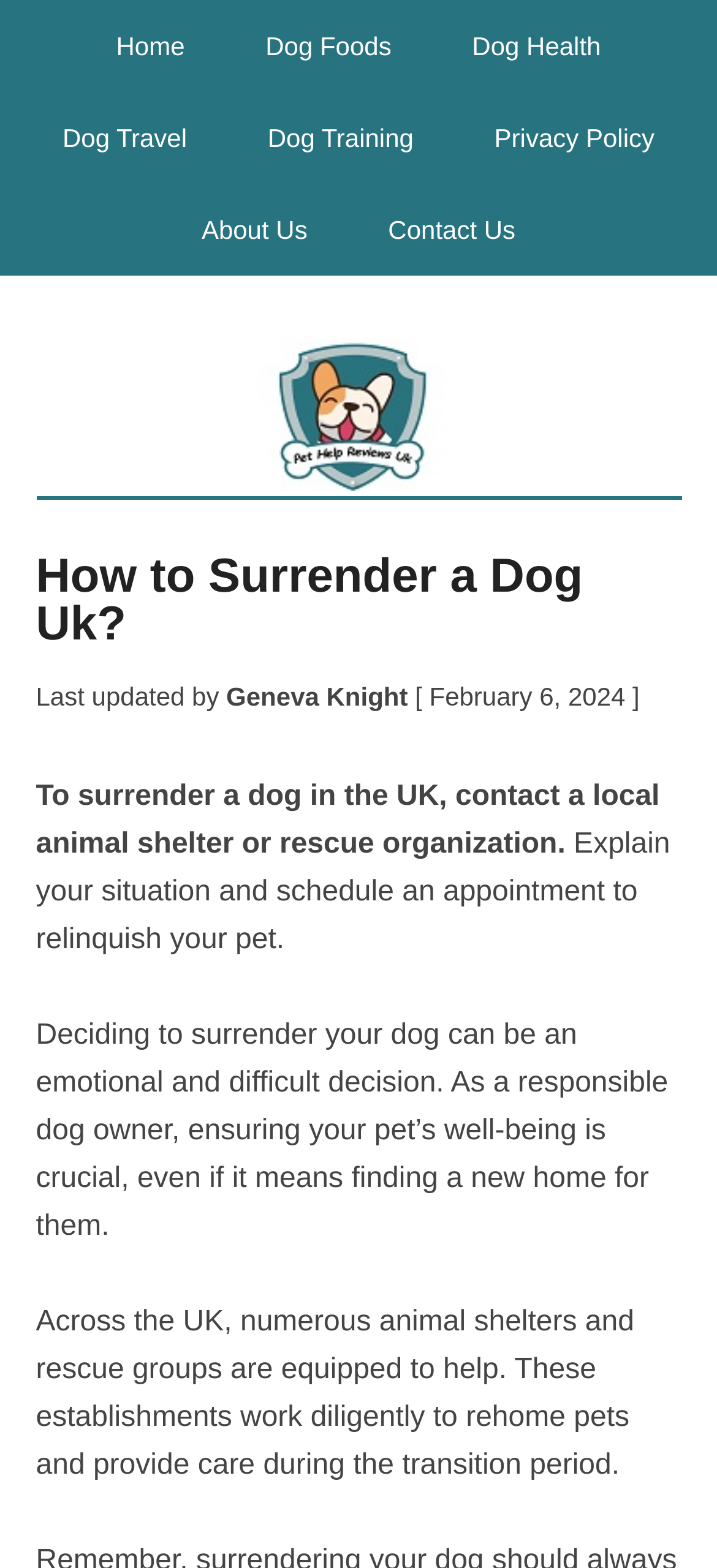Deliver a detailed narrative of the webpage's visual and textual elements.

The webpage is about surrendering a dog in the UK, with a focus on finding a new home for the pet. At the top, there is a navigation menu with seven links: "Home", "Dog Foods", "Dog Health", "Dog Travel", "Dog Training", "Privacy Policy", and "About Us". Below the navigation menu, there is a prominent link to "Pet Help Reviews UK".

The main content of the webpage is divided into sections. At the top, there is a header with the title "How to Surrender a Dog Uk?" and information about the last update, including the author's name and date. Below the header, there are four paragraphs of text that provide guidance on surrendering a dog. The first paragraph explains the importance of contacting a local animal shelter or rescue organization. The second paragraph provides more details on the process, including scheduling an appointment to relinquish the pet. The third paragraph acknowledges the emotional difficulty of surrendering a dog and emphasizes the importance of ensuring the pet's well-being. The fourth paragraph discusses the role of animal shelters and rescue groups in rehoming pets.

Throughout the webpage, the text is organized in a clear and readable format, with ample space between paragraphs. There are no images on the page. The overall structure of the webpage is simple and easy to follow, with a clear focus on providing information and guidance on surrendering a dog in the UK.